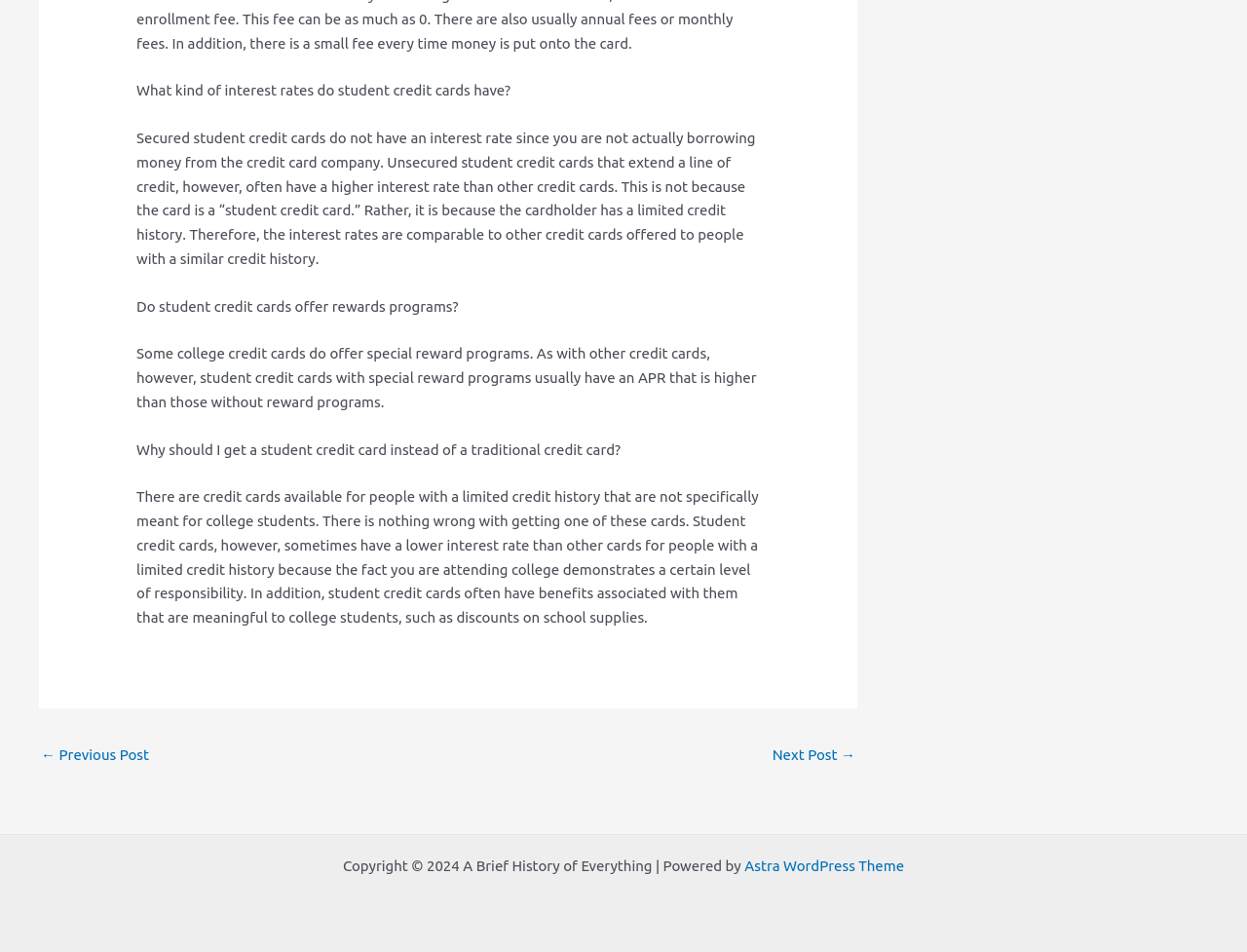Respond to the question below with a single word or phrase: What type of credit cards do not have an interest rate?

Secured student credit cards